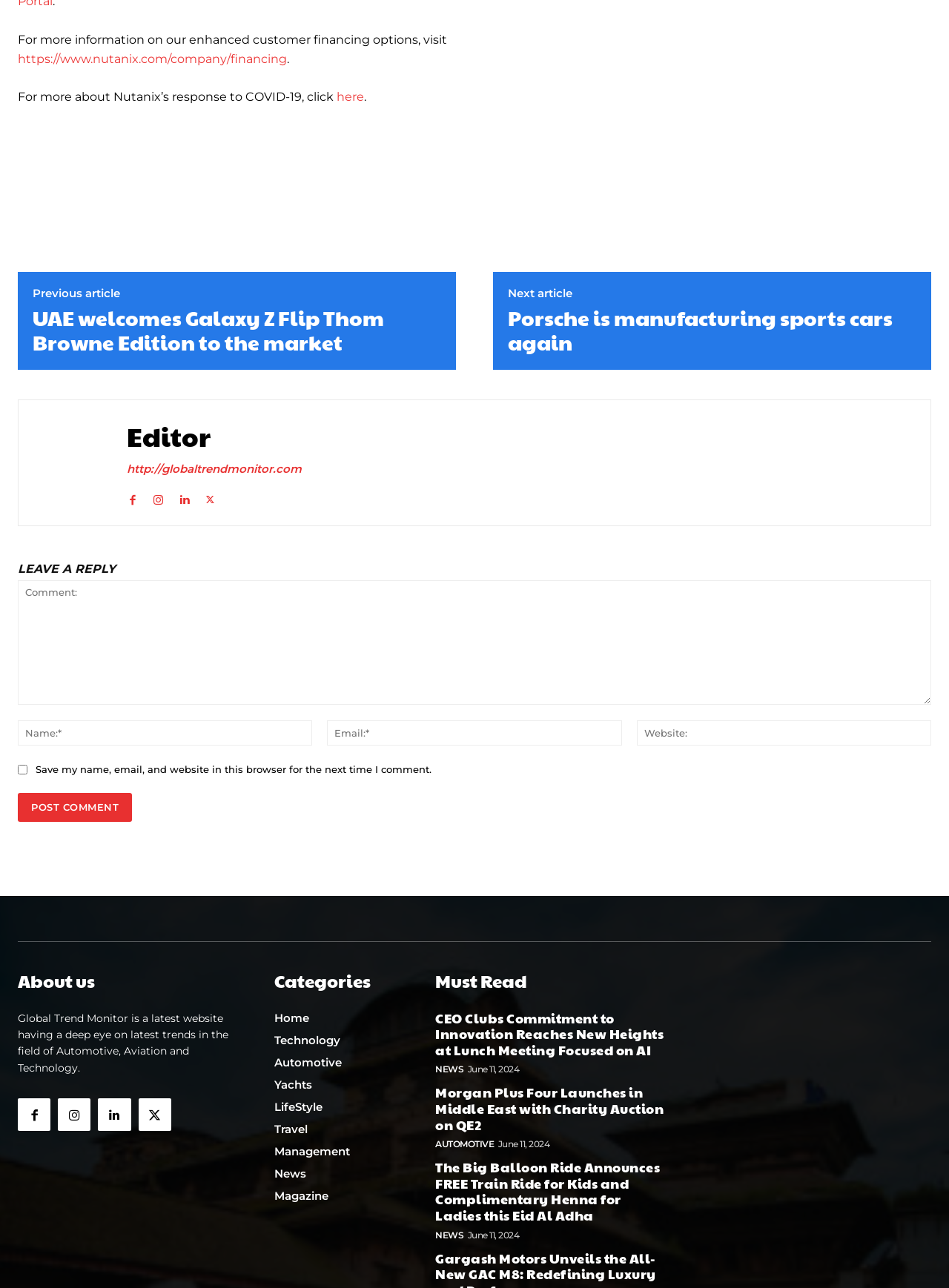Give a succinct answer to this question in a single word or phrase: 
What type of content is present in the 'Must Read' section?

News articles